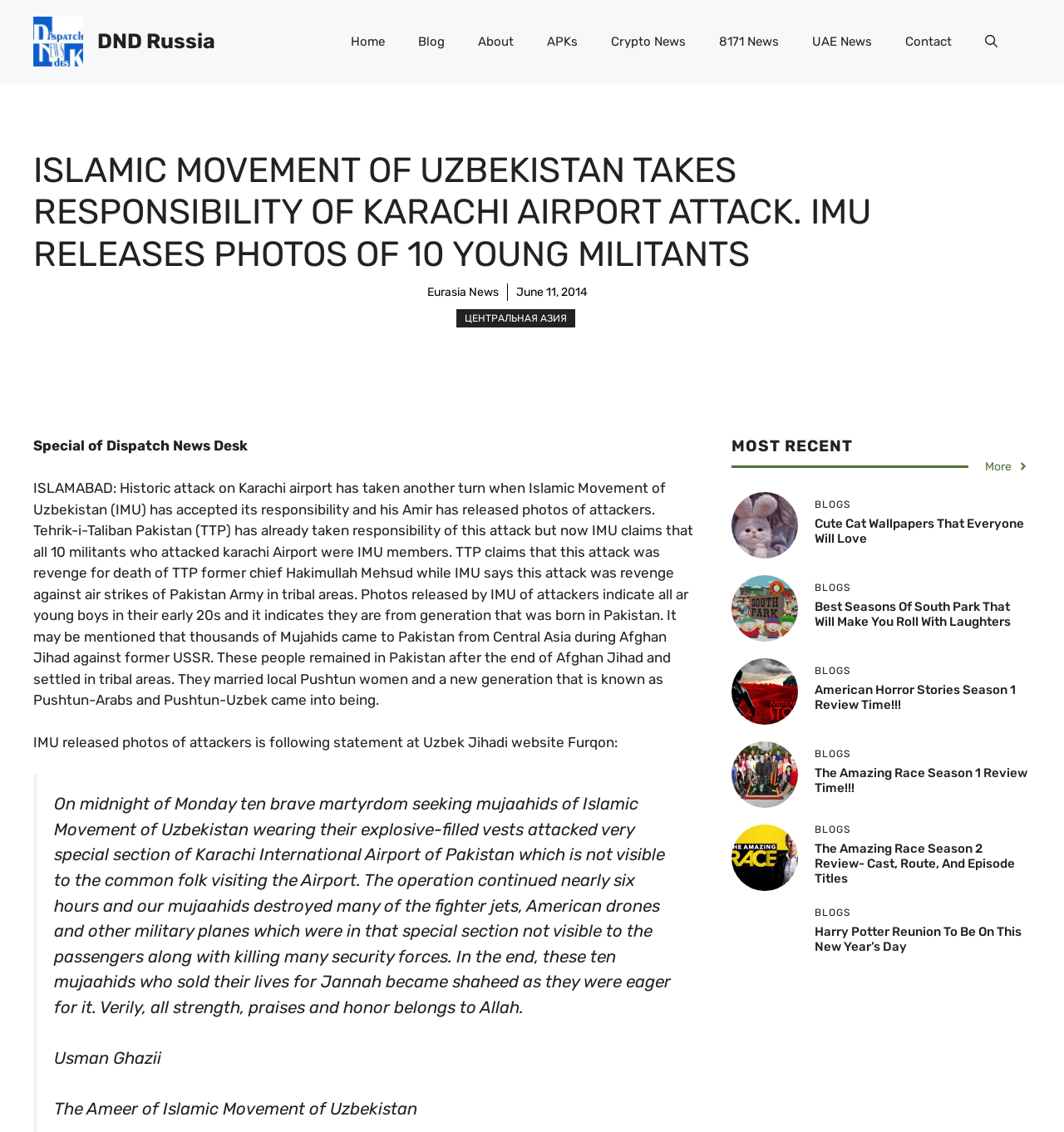Please provide a comprehensive answer to the question based on the screenshot: What is the title of the blog post about South Park?

The webpage content shows a section with the heading 'BLOGS' and a link with the text 'Best Seasons Of South Park That Will Make You Roll With Laughters', indicating that this is the title of a blog post about South Park.